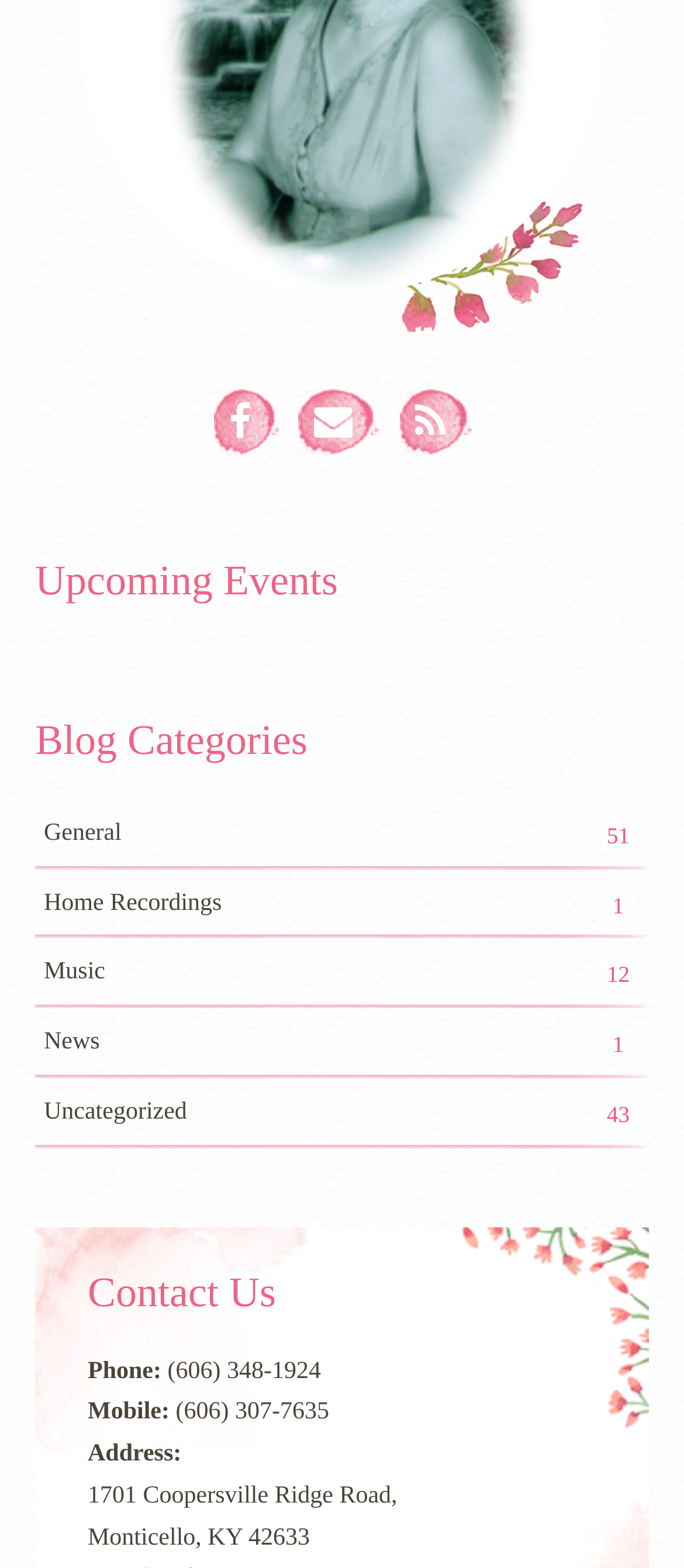Show the bounding box coordinates for the HTML element described as: "Music 12".

[0.051, 0.599, 0.949, 0.643]